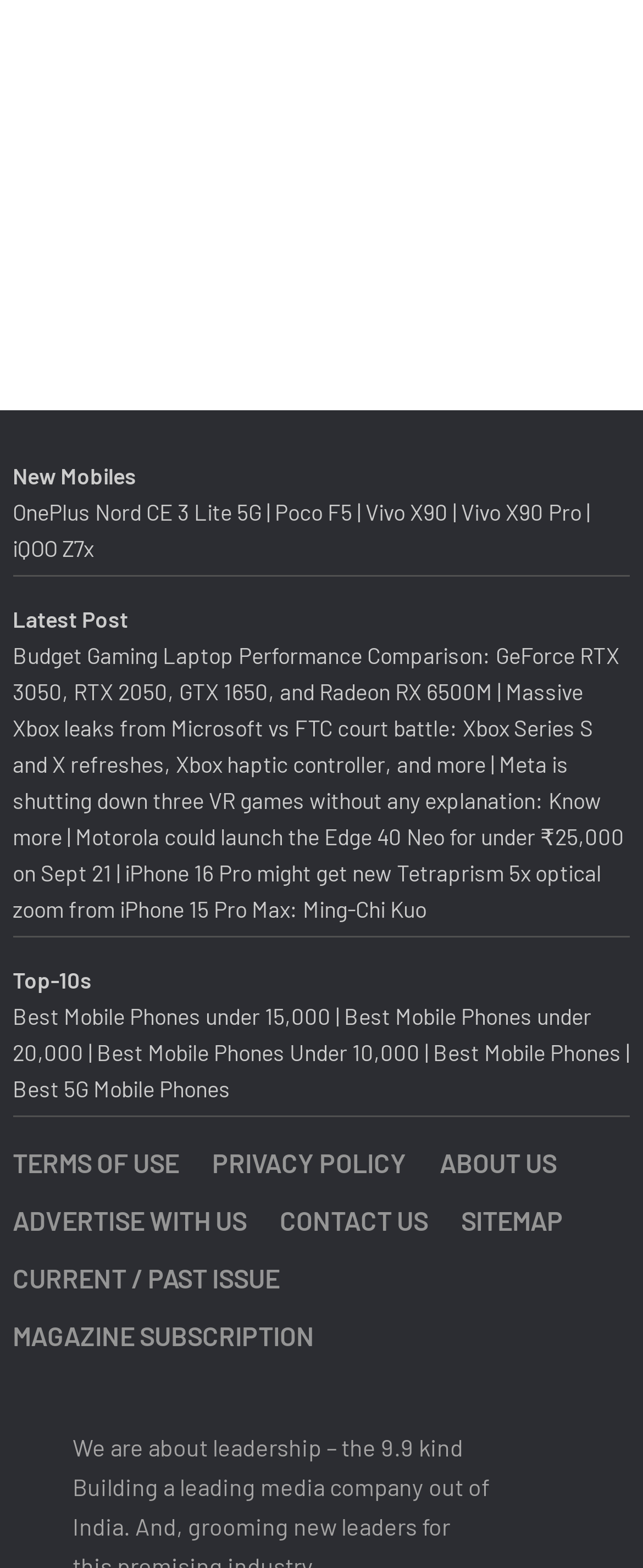What is the title of the second section on the webpage?
Based on the image, answer the question with as much detail as possible.

The second section on the webpage is titled 'Top-10s', which contains links to various top-10 lists of mobile phones.